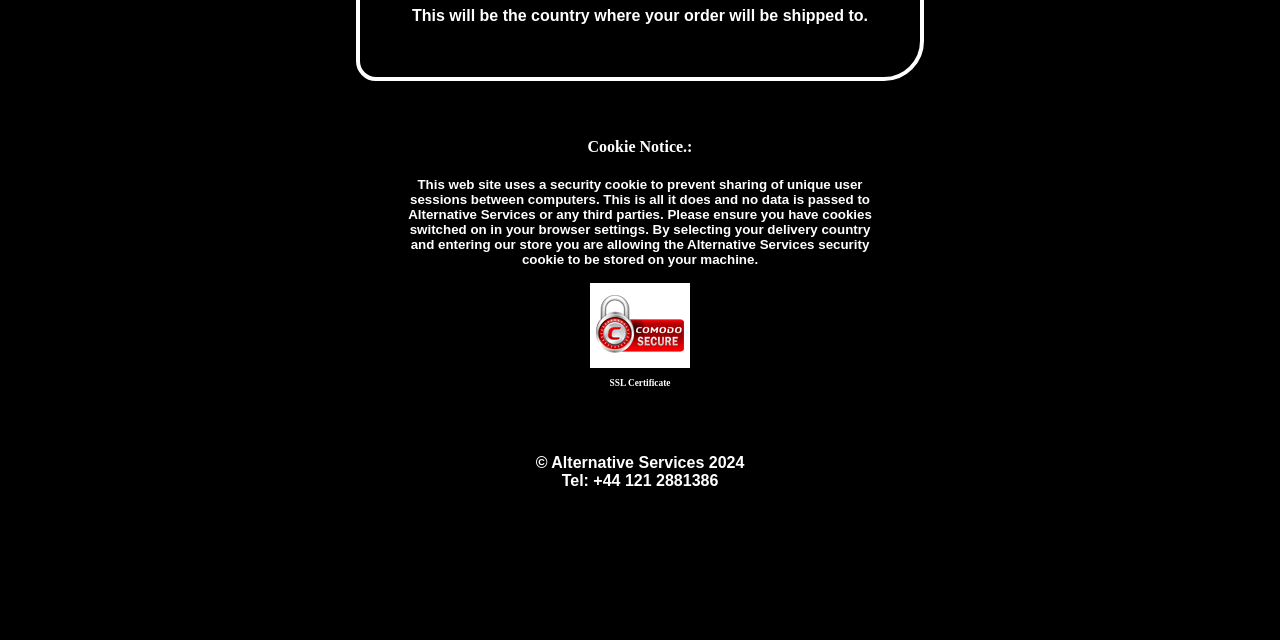Locate the UI element described by SSL Certificate and provide its bounding box coordinates. Use the format (top-left x, top-left y, bottom-right x, bottom-right y) with all values as floating point numbers between 0 and 1.

[0.461, 0.553, 0.539, 0.608]